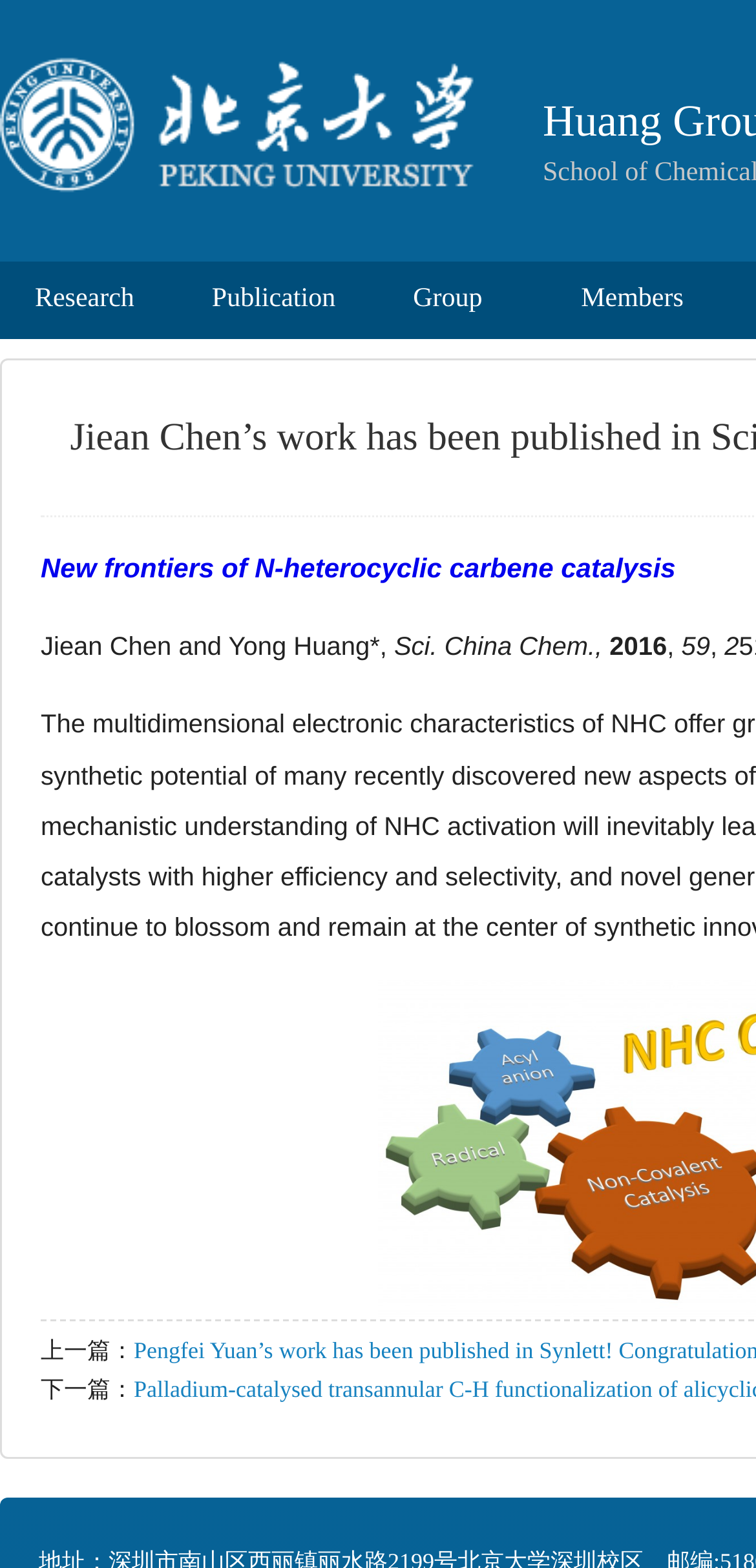What is the title of the publication?
Please provide a detailed answer to the question.

The link with the text 'New frontiers of N-heterocyclic carbene catalysis' is likely the title of the publication being celebrated.